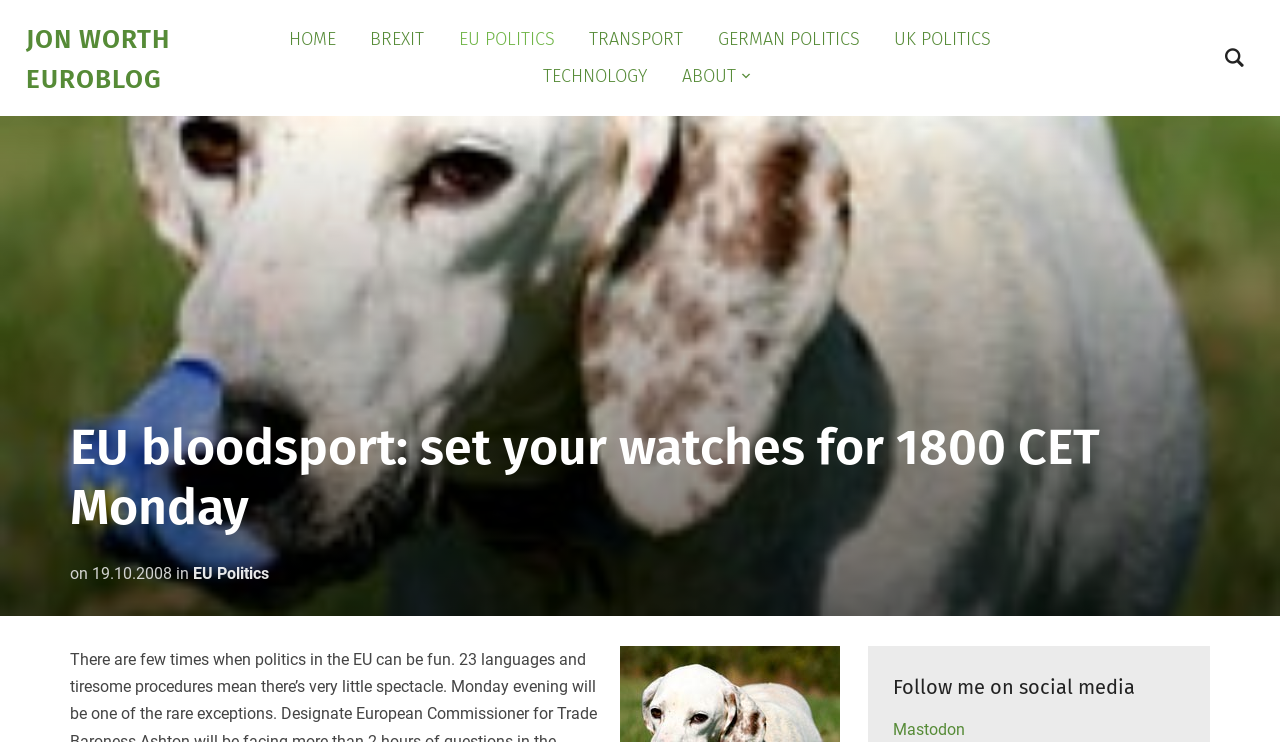Please provide a comprehensive response to the question below by analyzing the image: 
What is the topic of the latest article?

The latest article is titled 'EU bloodsport: set your watches for 1800 CET Monday', and it is categorized under 'EU Politics', as indicated by the link 'EU Politics' below the article title.